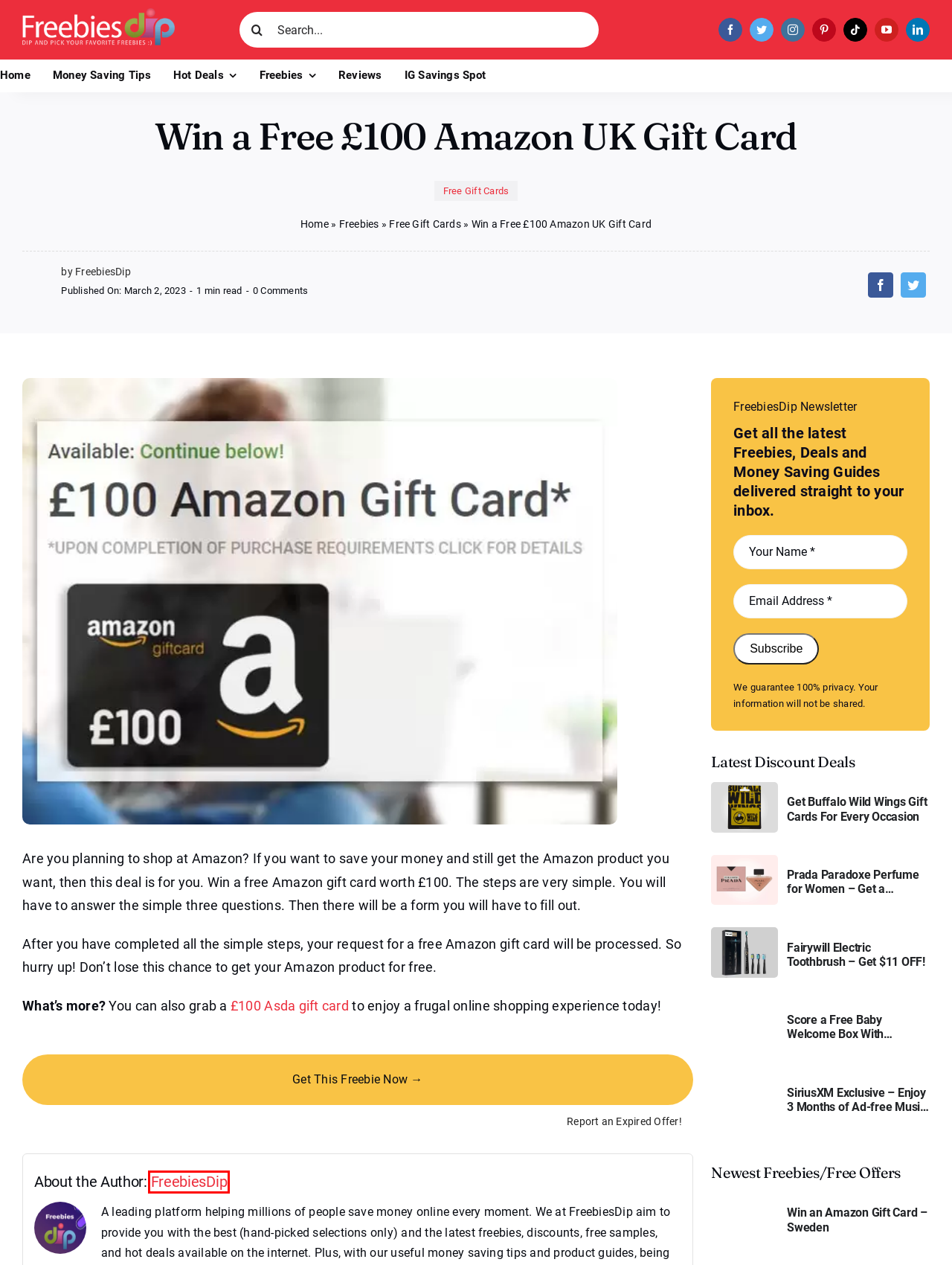Look at the screenshot of a webpage where a red rectangle bounding box is present. Choose the webpage description that best describes the new webpage after clicking the element inside the red bounding box. Here are the candidates:
A. Win an Amazon Gift Card - Sweden
B. FreebiesDip, Author at FreebiesDip
C. Amazon Baby Registry: Free Welcome Box for Mom & Baby!
D. Reviews Archives – FreebiesDip
E. Free Gift Cards Archives – FreebiesDip
F. Money Saving Tips Archives – FreebiesDip
G. SiriusXM Exclusive - Unlock 3 Months of Ad-Free Music!
H. FreebiesDip's Instagram Savings Spot

B